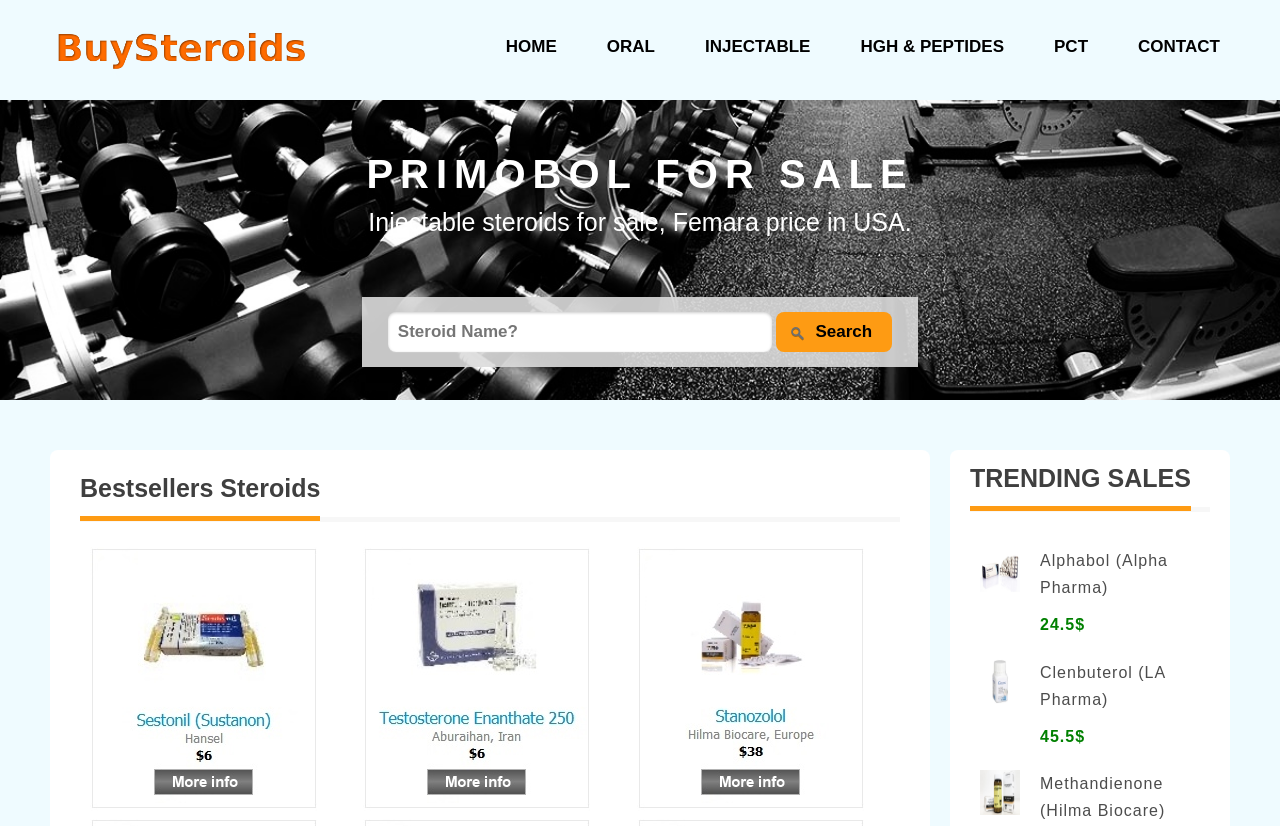Determine the bounding box coordinates of the section to be clicked to follow the instruction: "Search for a steroid". The coordinates should be given as four float numbers between 0 and 1, formatted as [left, top, right, bottom].

[0.607, 0.378, 0.697, 0.426]